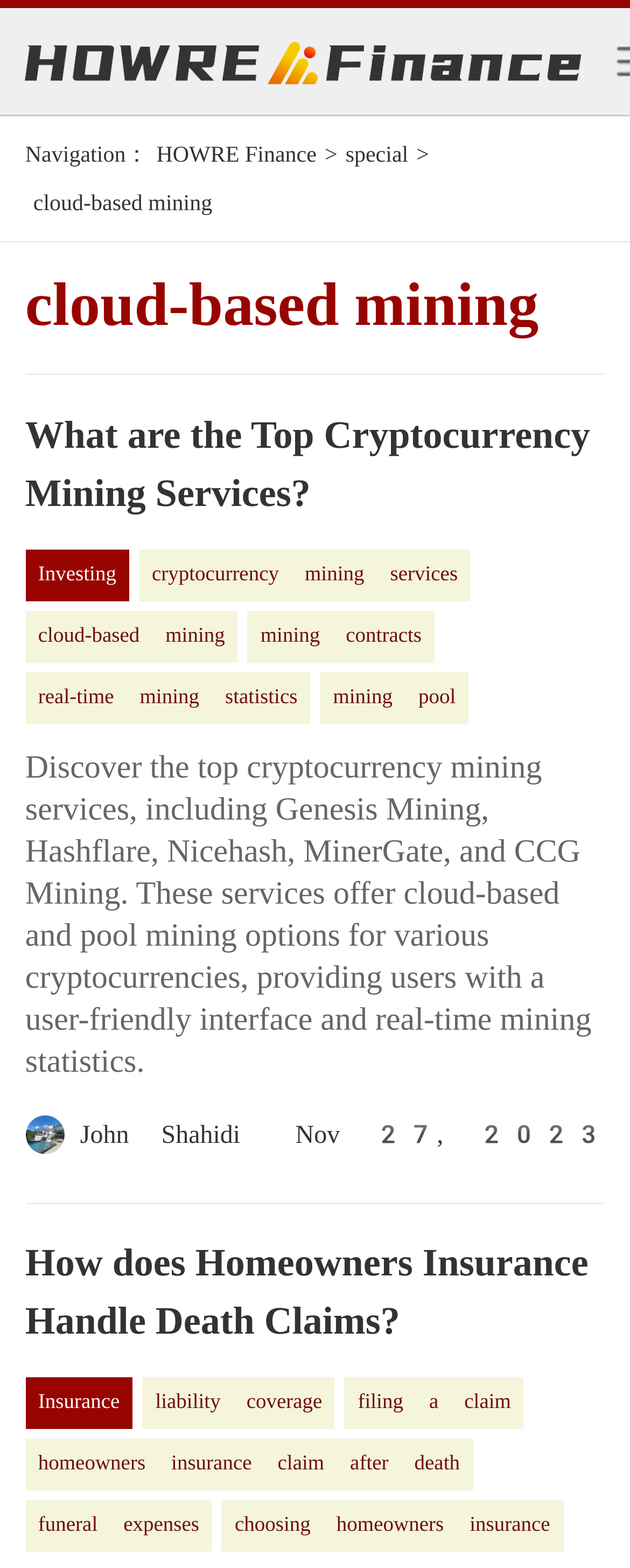Please respond to the question with a concise word or phrase:
What type of insurance is mentioned on this webpage?

Homeowners Insurance